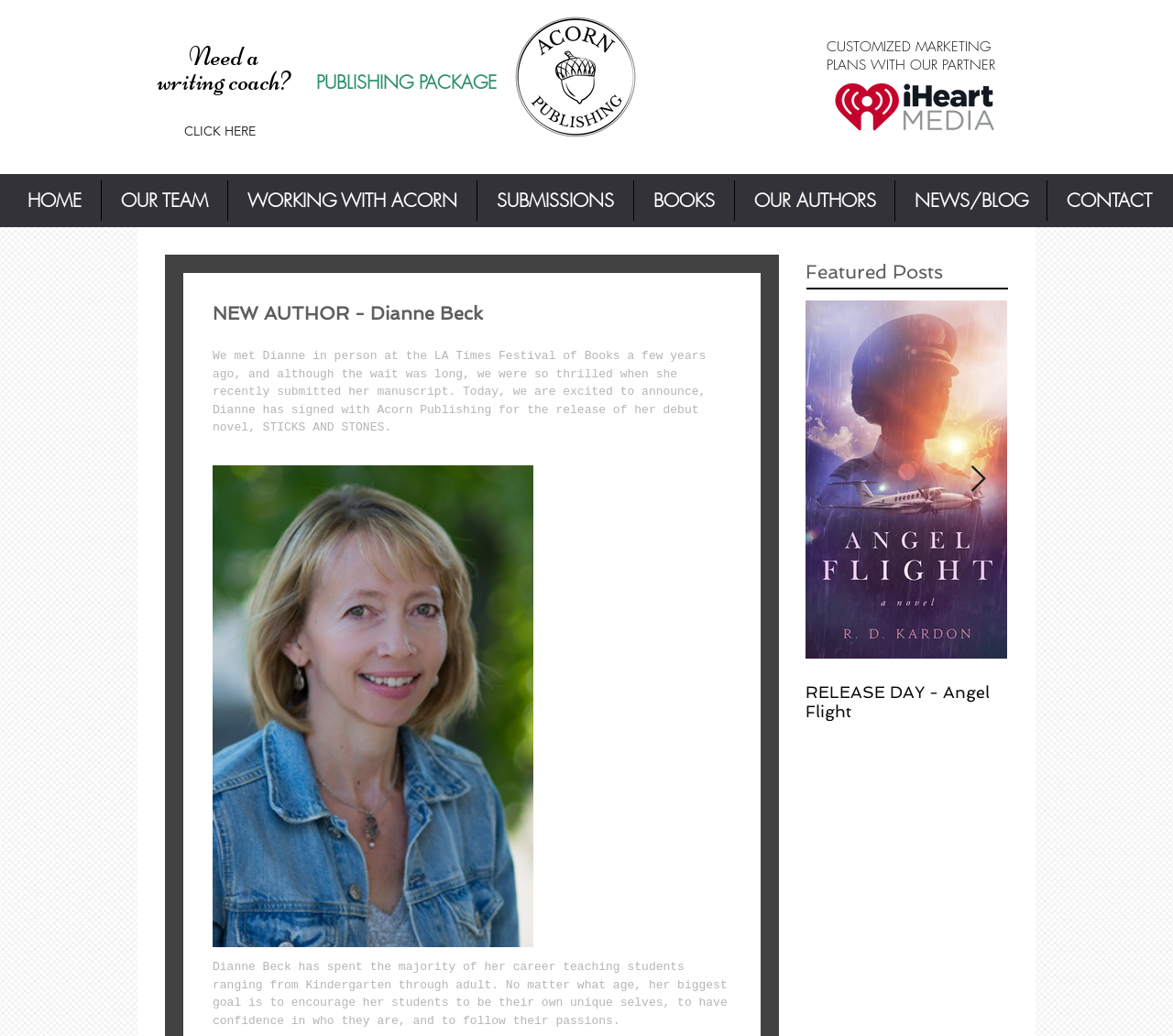What is the title of Dianne Beck's debut novel?
Please analyze the image and answer the question with as much detail as possible.

The answer can be found in the static text 'Today, we are excited to announce, Dianne has signed with Acorn Publishing for the release of her debut novel, STICKS AND STONES.' which mentions the title of Dianne Beck's debut novel.